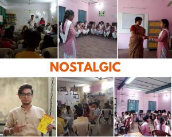Give a thorough and detailed caption for the image.

This image, titled "NOSTALGIC," features a vibrant collage depicting various moments from training sessions led by Somesh Kumar. The layout includes snapshots of engaging classroom interactions, where students are attentive and involved. In one segment, a trainer is shown interacting with a group, while another highlights a moment of a session focused on delivering educational insights. A prominent portrait of Somesh Kumar himself—holding a yellow book—shows his active participation and connection with the audience. The backgrounds vary, showcasing well-lit classrooms that evoke a sense of warmth and enthusiasm for learning, emphasizing the impact of his teaching and the memories shared with students. This collective representation illustrates his journey and commitment as an educator in the realms of English and Soft Skills training, capturing the profound influence he has had on over 2,000 students.